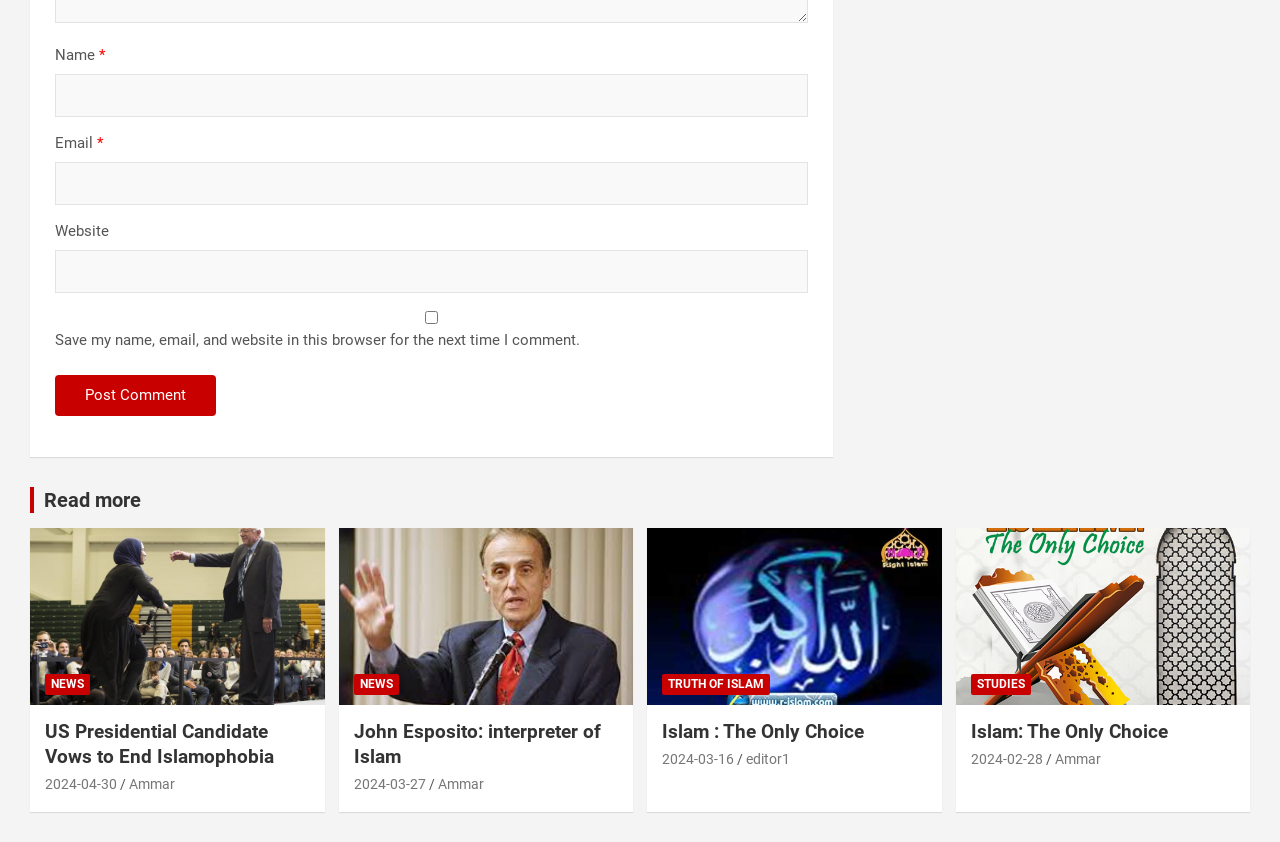Identify the bounding box coordinates for the region to click in order to carry out this instruction: "Read more about 'US Presidential Candidate Vows to End Islamophobia'". Provide the coordinates using four float numbers between 0 and 1, formatted as [left, top, right, bottom].

[0.035, 0.855, 0.214, 0.912]